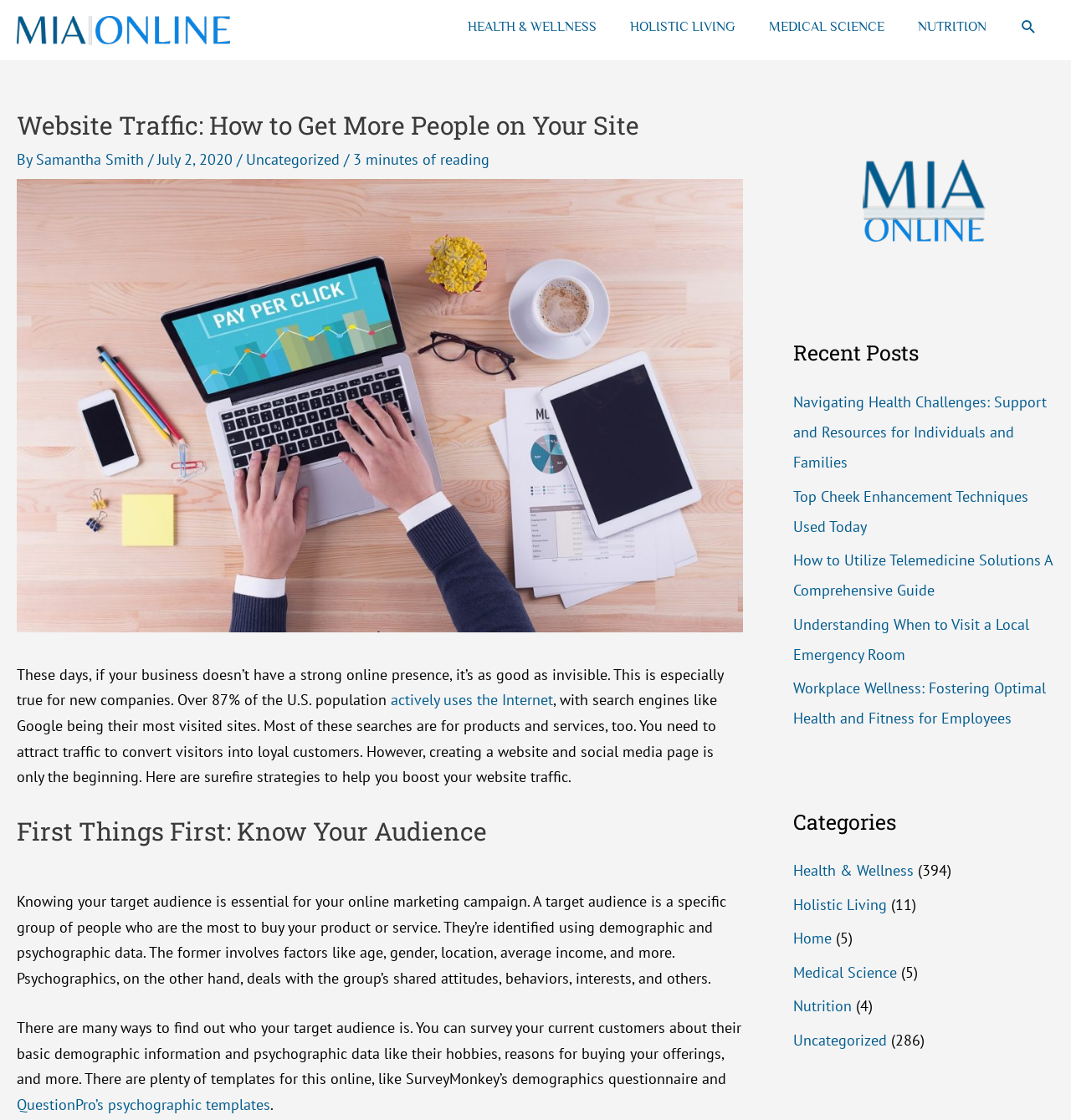Use one word or a short phrase to answer the question provided: 
How many articles are in the 'Uncategorized' category?

286